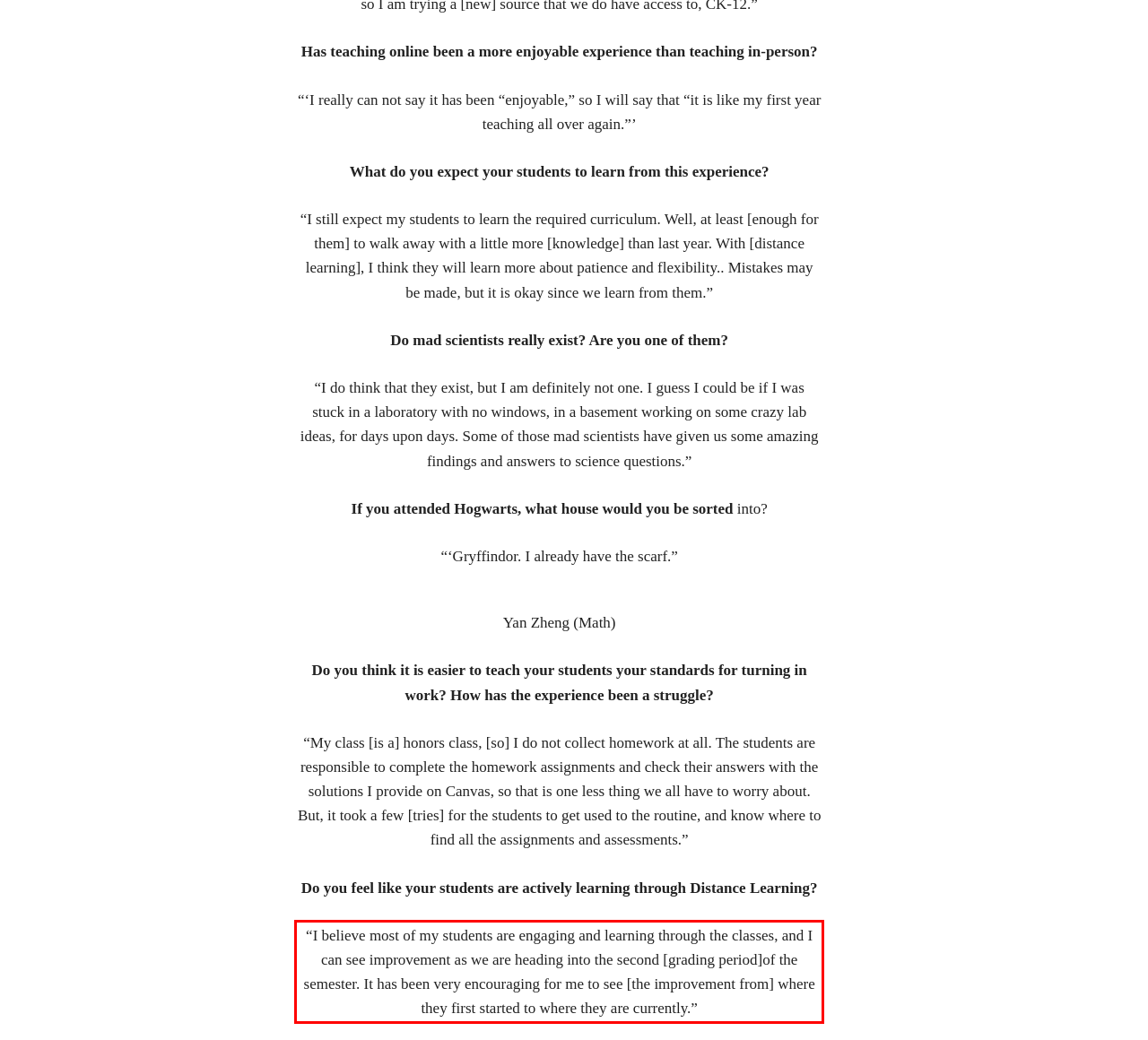Using the provided webpage screenshot, identify and read the text within the red rectangle bounding box.

“​I believe most of my students are engaging and learning through the classes, and I can see improvement as we are heading into the second [grading period]of the semester. It has been very encouraging for me to see [the improvement from] where they first started to where they are currently.”